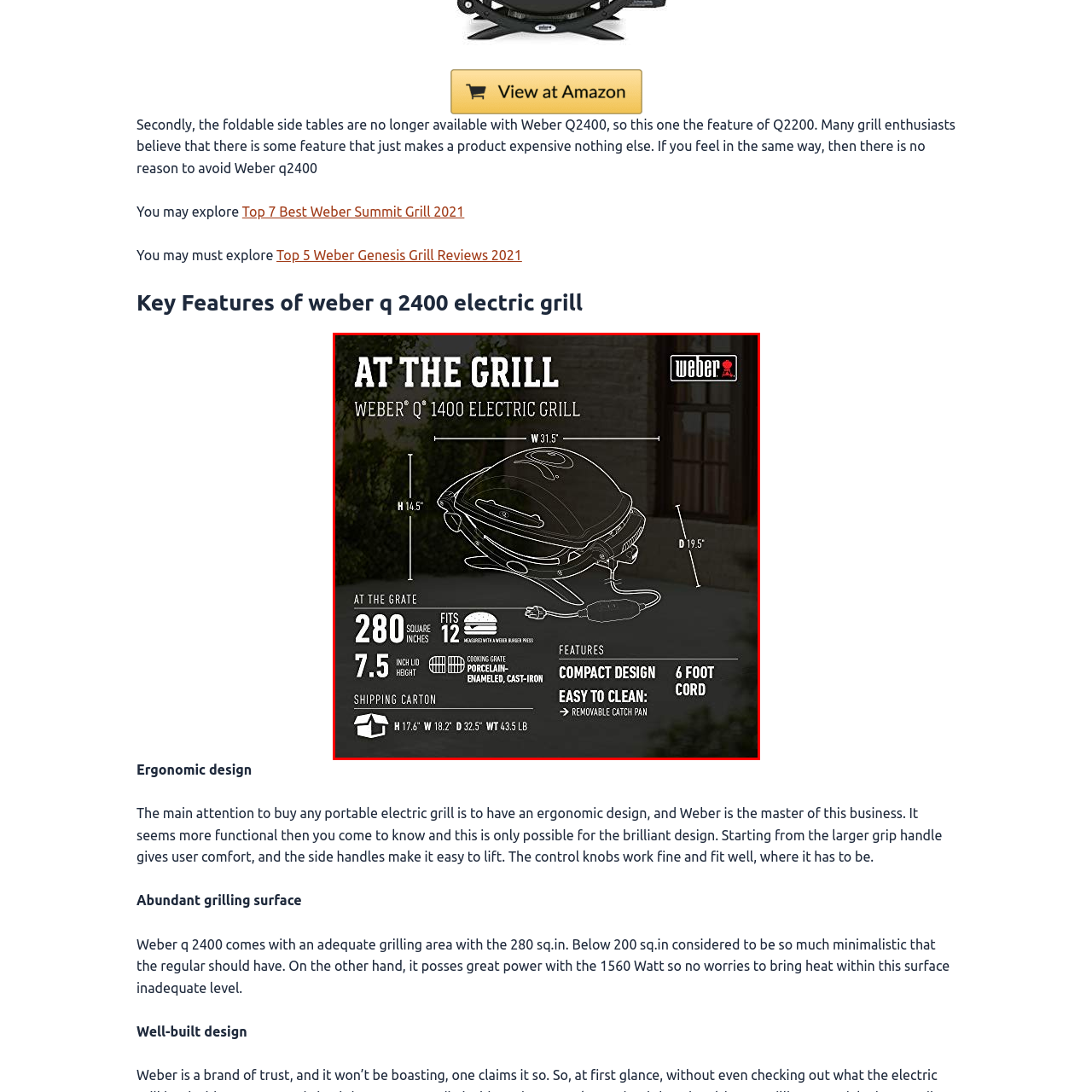Observe the area inside the red box, What material is the cooking grate made of? Respond with a single word or phrase.

porcelain-enameled, cast-iron